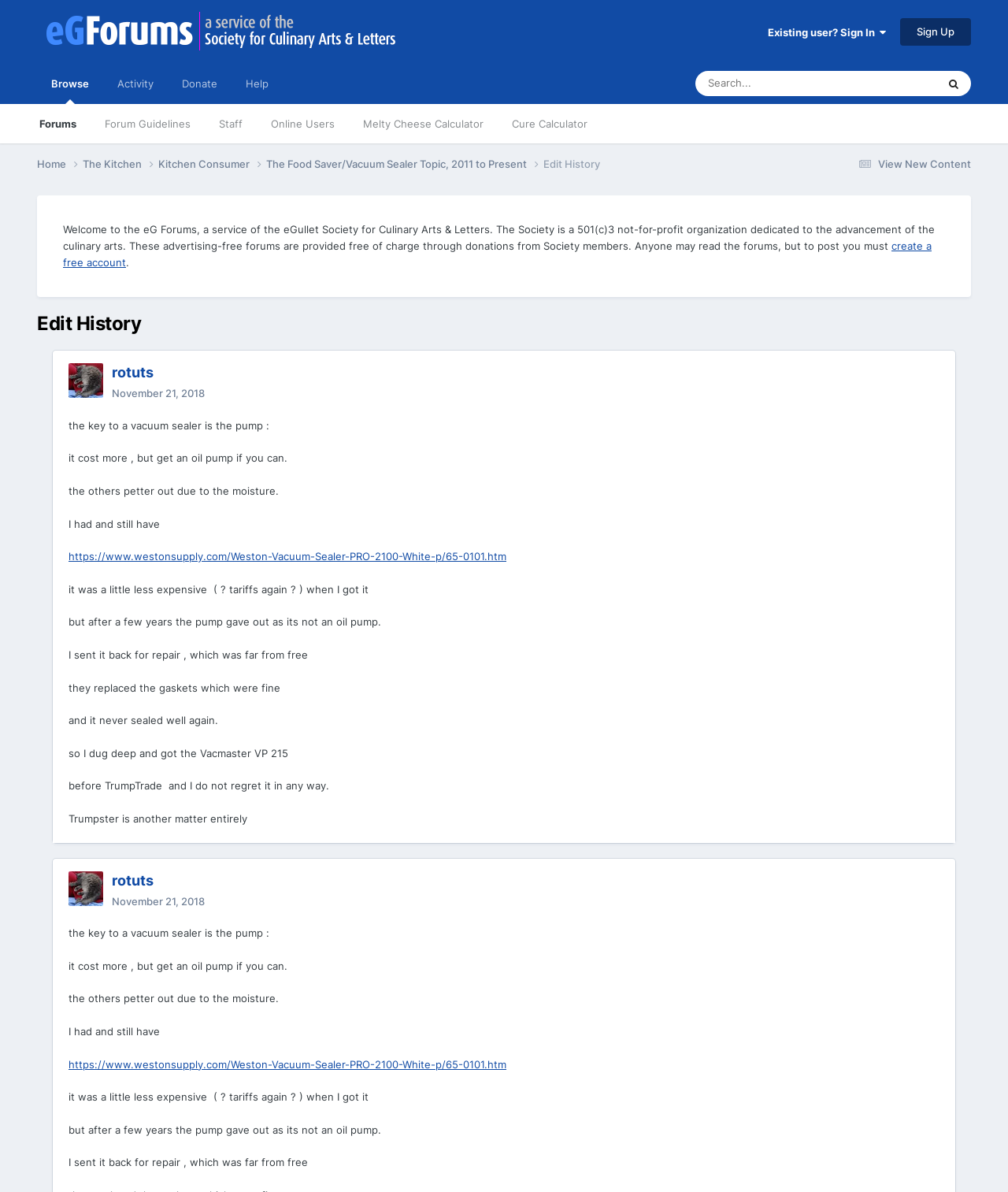Describe the webpage in detail, including text, images, and layout.

The webpage is a forum discussion page titled "Edit History" on the eGullet Forums website. At the top, there is a logo and a navigation menu with links to "eGullet Forums", "Existing user? Sign In", "Sign Up", "Browse", and other options. Below the navigation menu, there is a search box and a button to submit a search query.

The main content of the page is a discussion thread with multiple posts. Each post has a heading with the username "rotuts" and a timestamp indicating when the post was made. The posts contain text discussing the topic of vacuum sealers, including personal experiences and opinions about different products.

The discussion thread takes up most of the page, with multiple posts stacked vertically. Each post has a similar structure, with a heading, a timestamp, and a block of text. The text includes links to external websites and mentions specific products and prices.

At the top of the page, there is a brief welcome message and a link to create a free account. There is also a heading that says "Edit History" and a static text that describes the purpose of the eGullet Society for Culinary Arts & Letters.